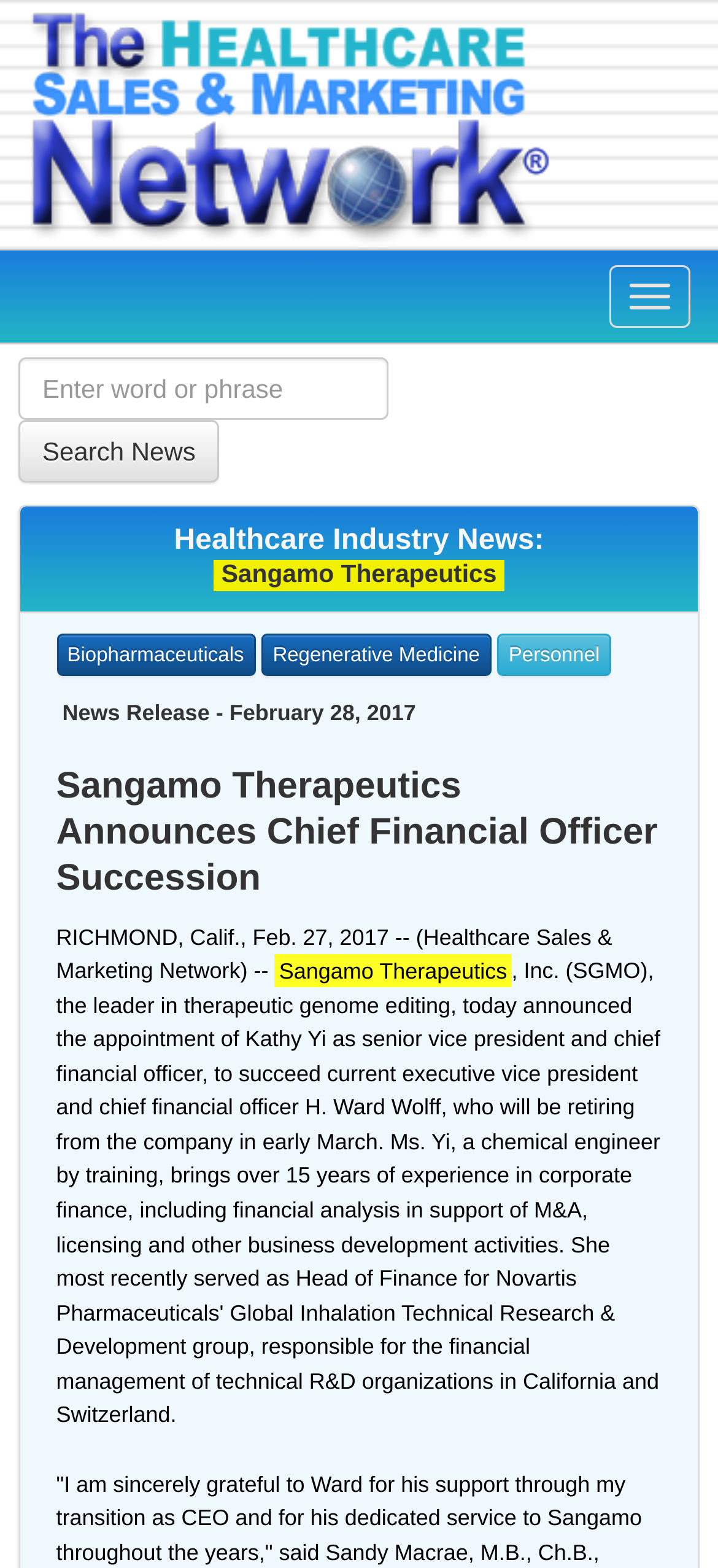Given the element description, predict the bounding box coordinates in the format (top-left x, top-left y, bottom-right x, bottom-right y), using floating point numbers between 0 and 1: name="btnSearch" value="Search News"

[0.026, 0.268, 0.306, 0.308]